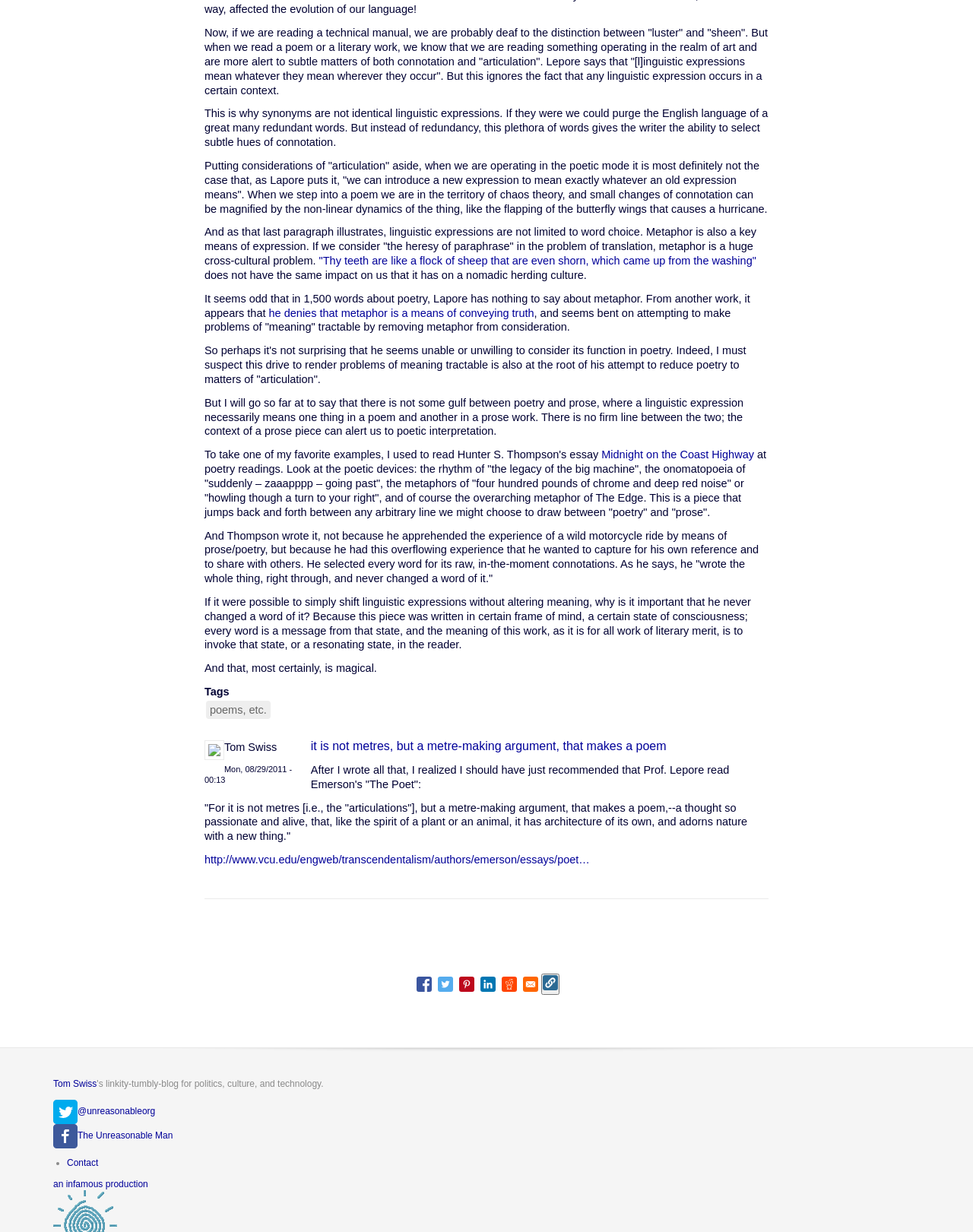What is the theme of the article?
Please use the image to deliver a detailed and complete answer.

The theme of the article is the nature of poetry and meaning, specifically how poetry conveys meaning through connotation, metaphor, and other literary devices, and how this differs from prose.